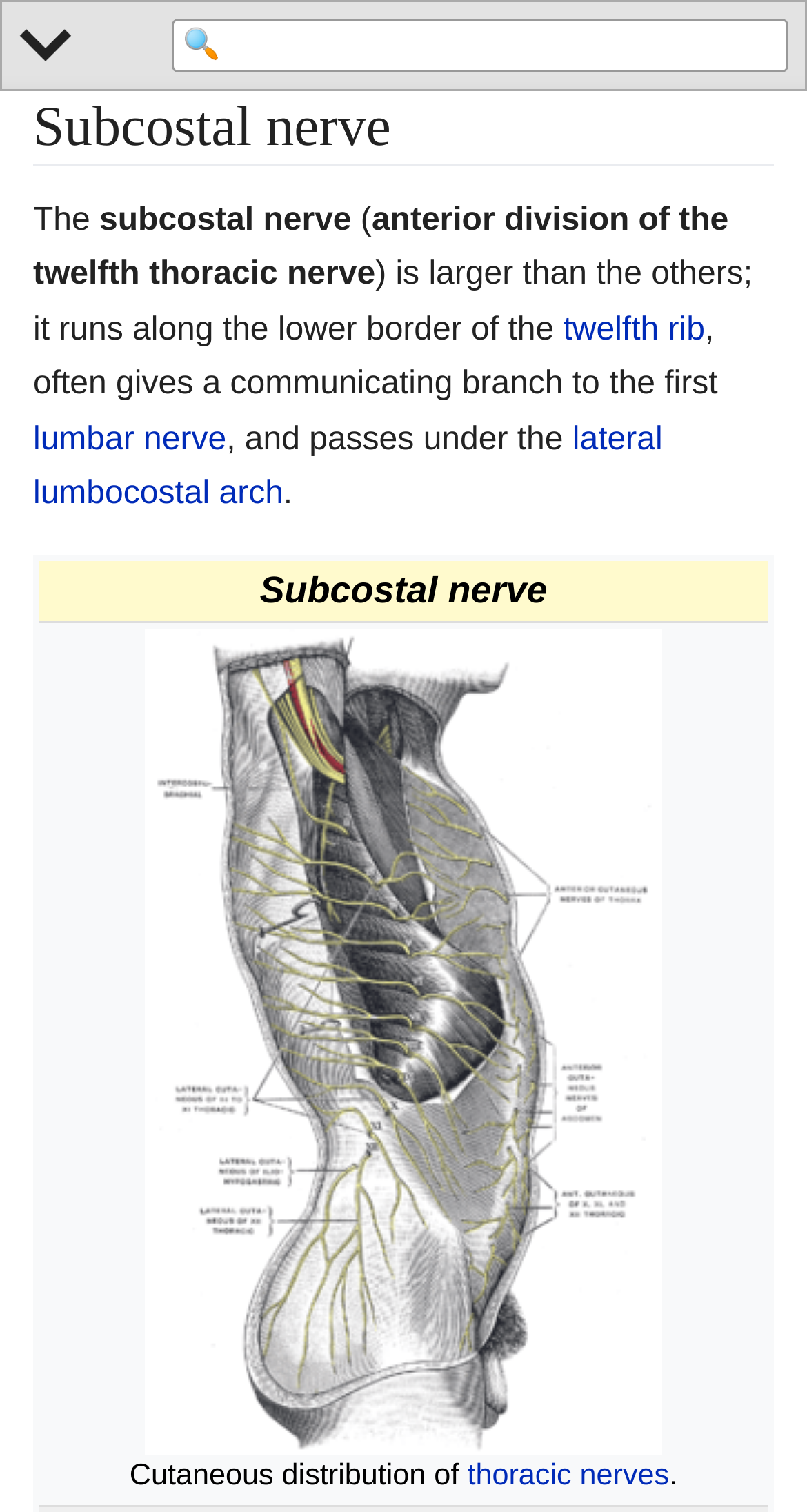Please find the bounding box coordinates in the format (top-left x, top-left y, bottom-right x, bottom-right y) for the given element description. Ensure the coordinates are floating point numbers between 0 and 1. Description: Subcostal nerve

[0.041, 0.06, 0.959, 0.11]